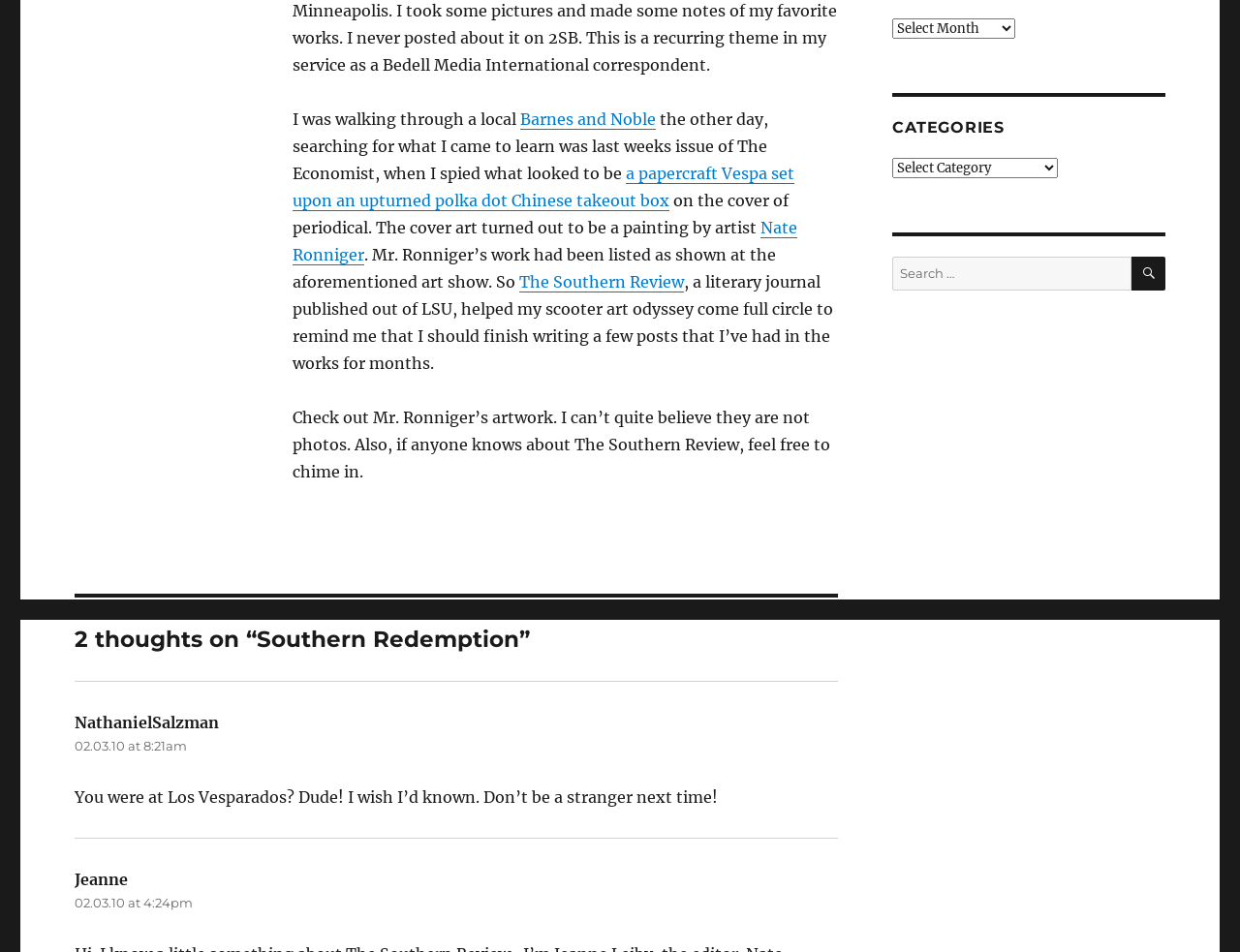Determine the bounding box coordinates of the UI element described below. Use the format (top-left x, top-left y, bottom-right x, bottom-right y) with floating point numbers between 0 and 1: Search

[0.912, 0.27, 0.94, 0.305]